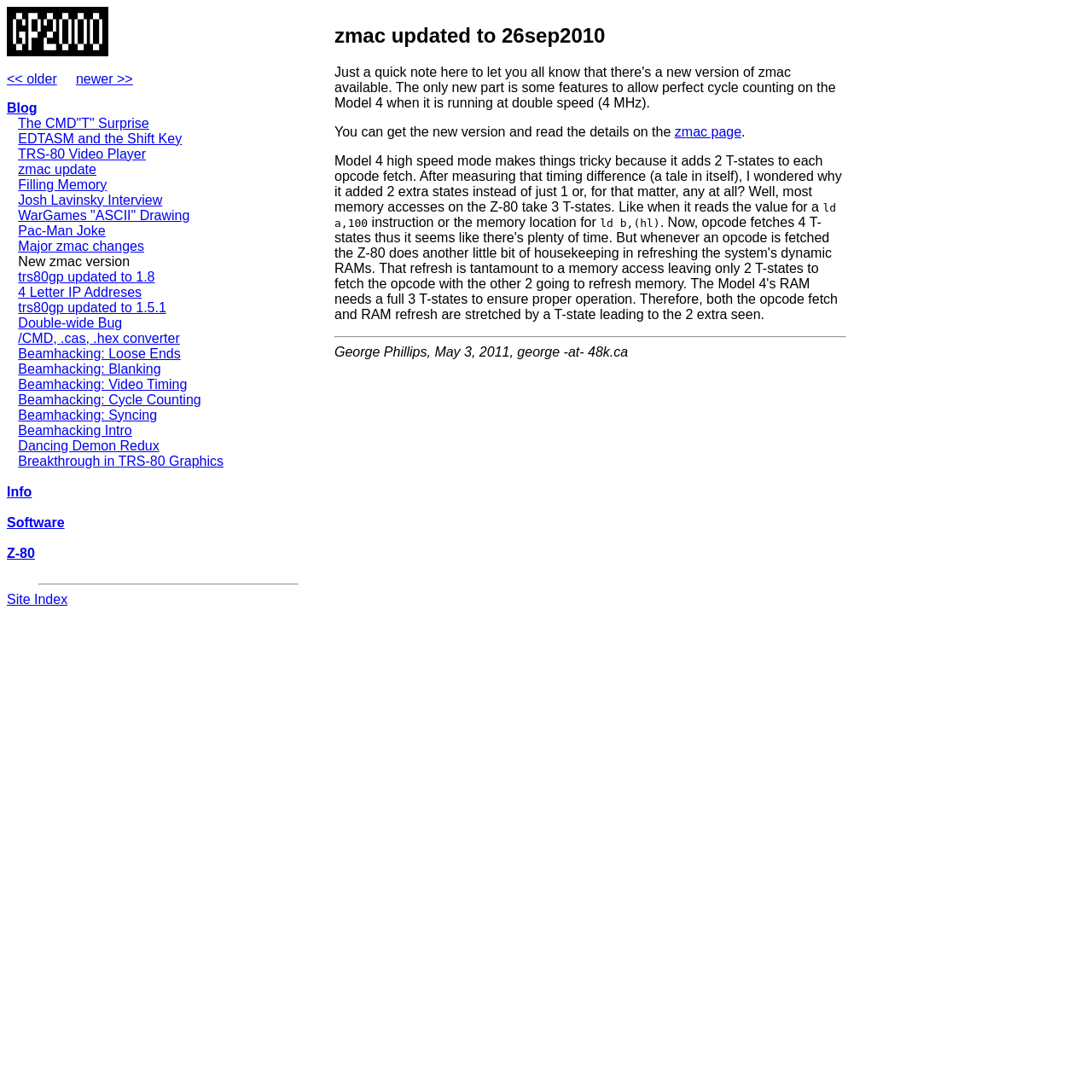Based on the description "Benefits for Pharmacy", find the bounding box of the specified UI element.

None